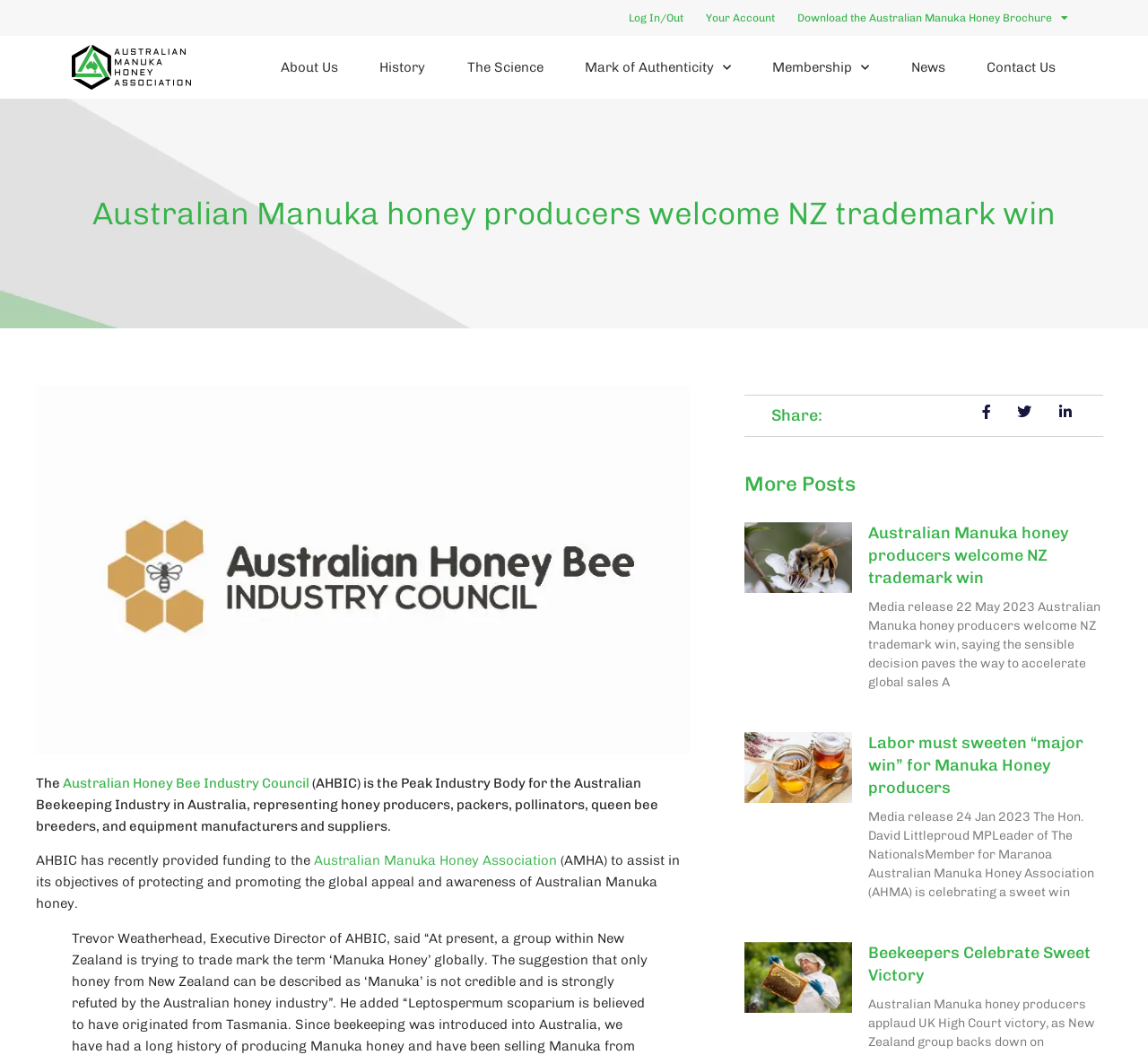What is the name of the industry council?
Based on the image, answer the question with as much detail as possible.

I found the answer by looking at the text 'The Australian Honey Bee Industry Council (AHBIC) is the Peak Industry Body for the Australian Beekeeping Industry in Australia...' which indicates that the Australian Honey Bee Industry Council is the name of the industry council.